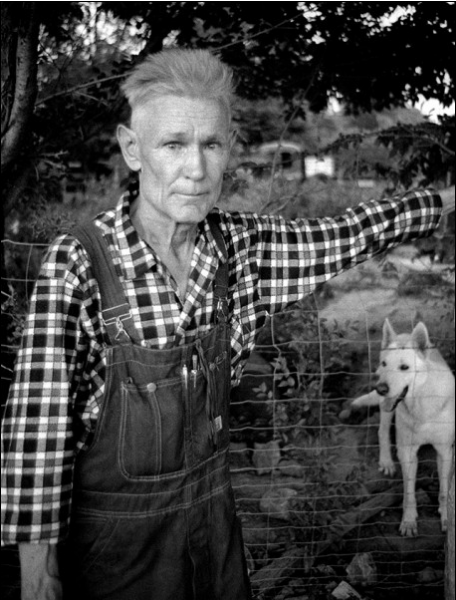Create an exhaustive description of the image.

The image captures an older man standing beside a fence, dressed in a checkered shirt and denim overalls. He has a serious expression, with his gaze directed slightly off-camera, suggesting he may be deep in thought or engaged in conversation. His white hair, styled in a neat manner, contrasts with the dark tones of his clothing. In the background, a white dog stands attentively, appearing to watch the scene unfold. The setting is rustic, likely on a farm, with hints of greenery and structures barely visible through the foliage. This scene is related to the Buck Nelson Flying Saucer Convention, referencing Mr. Nelson's experiences with the "space brothers," as mentioned in the associated text, highlighting a blend of rural life and the intriguing themes of ufology.